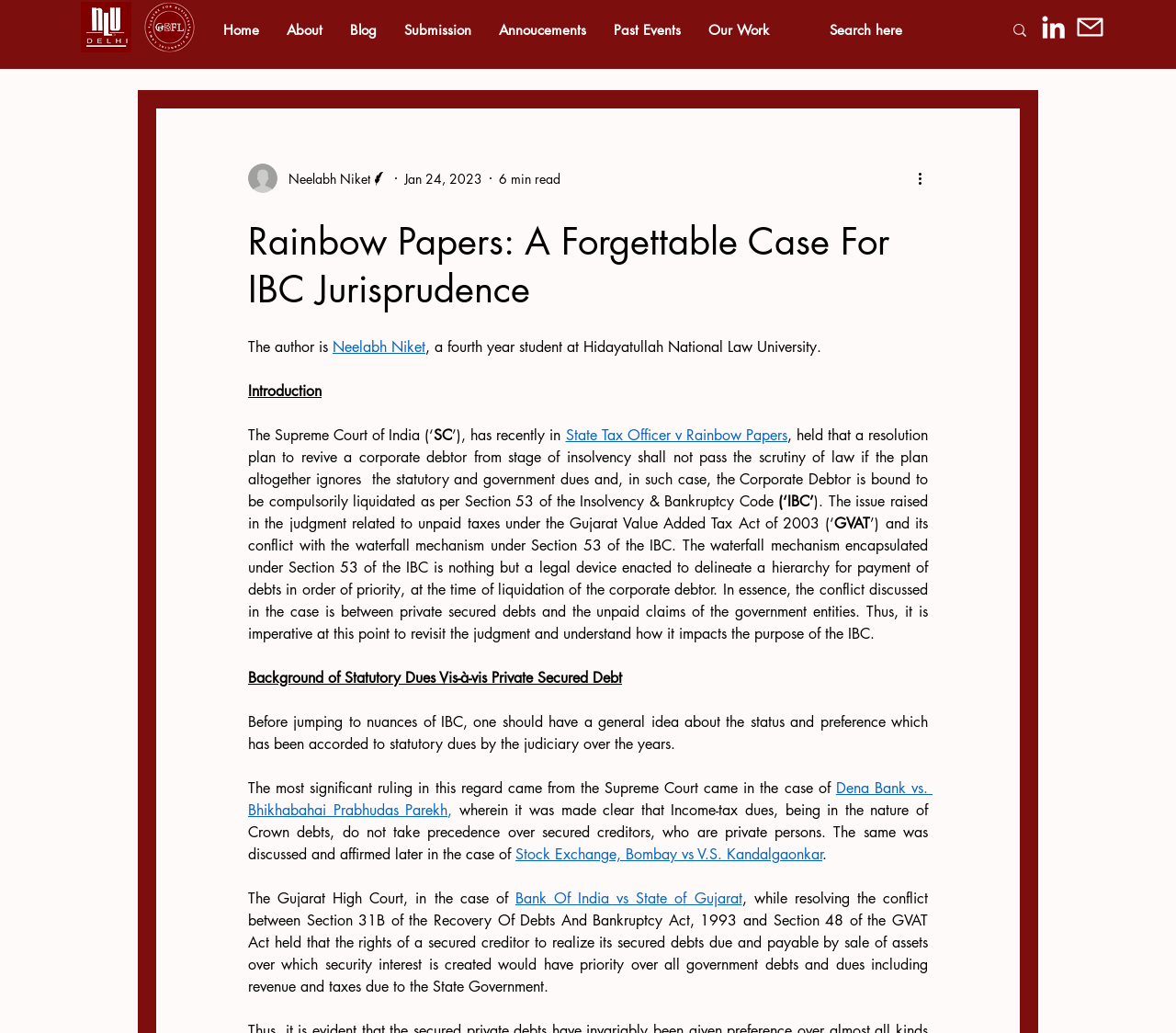Who is the author of the article? Please answer the question using a single word or phrase based on the image.

Neelabh Niket